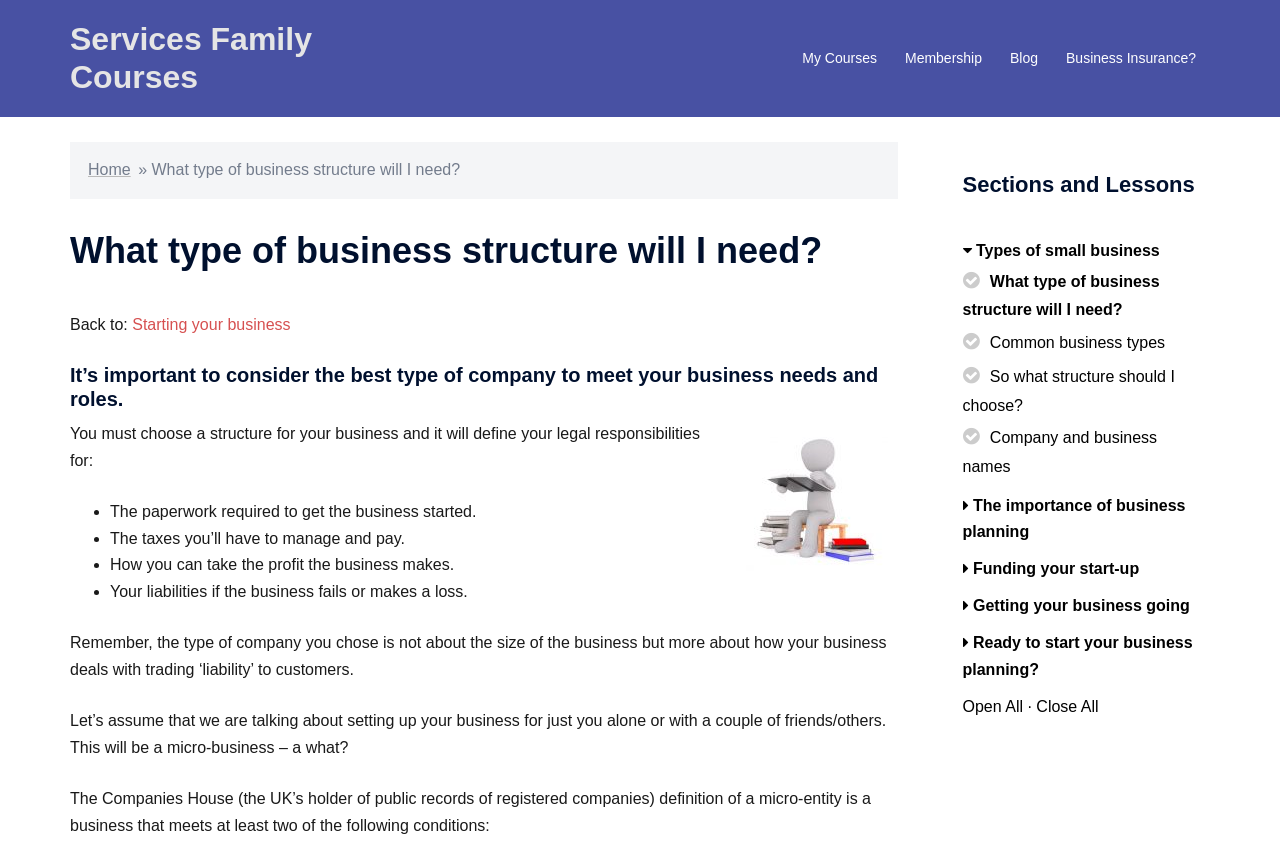Point out the bounding box coordinates of the section to click in order to follow this instruction: "Open 'Sections and Lessons'".

[0.752, 0.205, 0.934, 0.264]